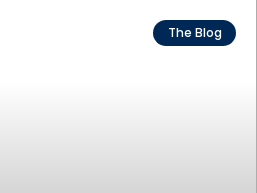Respond with a single word or phrase for the following question: 
What is the purpose of the design choice?

To draw attention